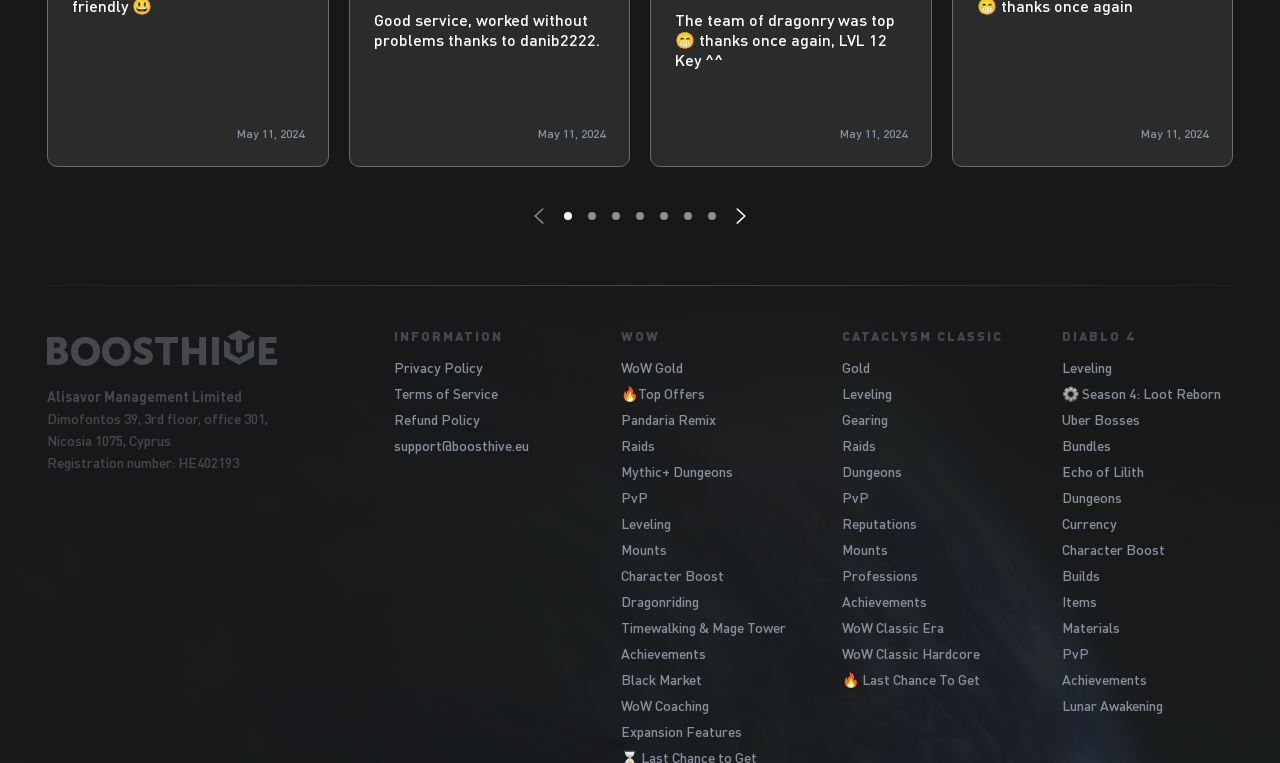Given the description of the UI element: "⚙️ Season 4: Loot Reborn", predict the bounding box coordinates in the form of [left, top, right, bottom], with each value being a float between 0 and 1.

[0.83, 0.502, 0.963, 0.531]